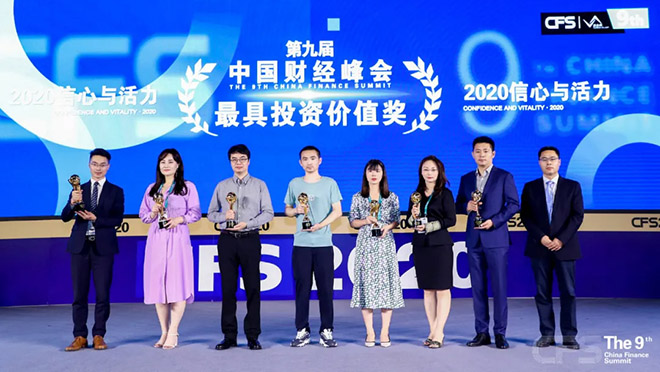How many consecutive years has Hotwon Network won the 'Investment Value Award'?
Provide a thorough and detailed answer to the question.

Hotwon Network has won the 'Investment Value Award' for three consecutive years, as celebrated at the 9th China Finance Summit.